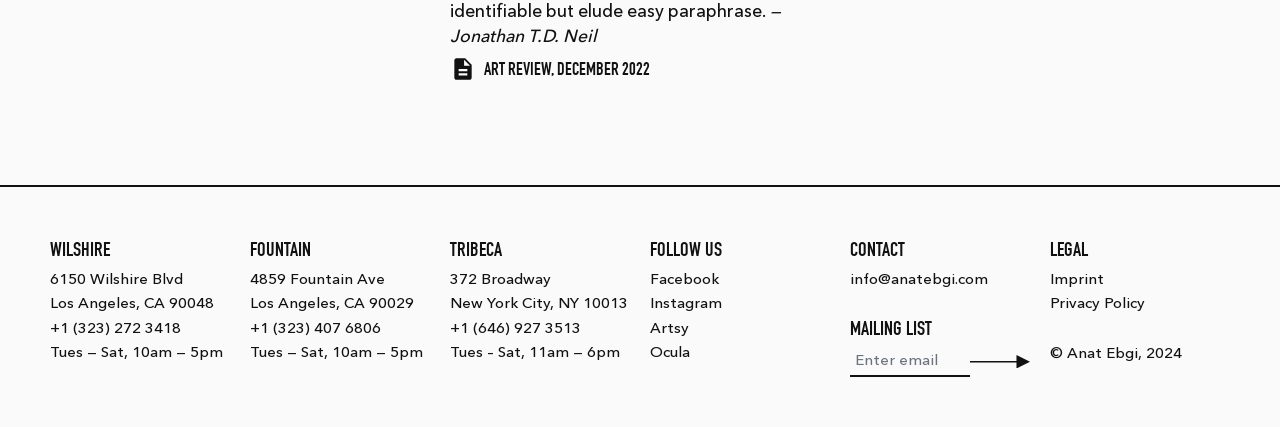Determine the bounding box coordinates for the area that should be clicked to carry out the following instruction: "Visit Facebook".

[0.508, 0.622, 0.562, 0.681]